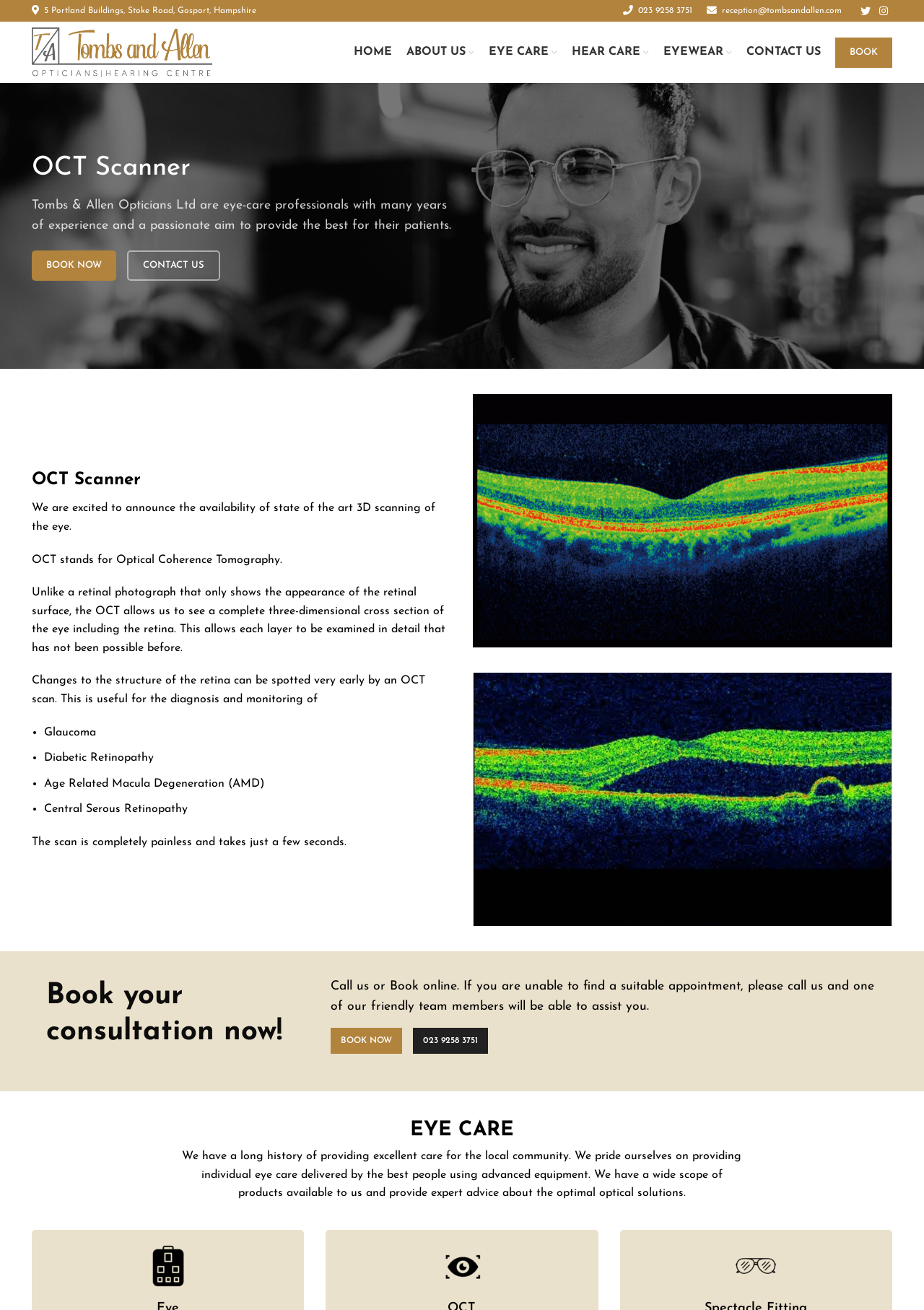Answer briefly with one word or phrase:
What is the name of the opticians and hearing centre?

Tombs and Allen